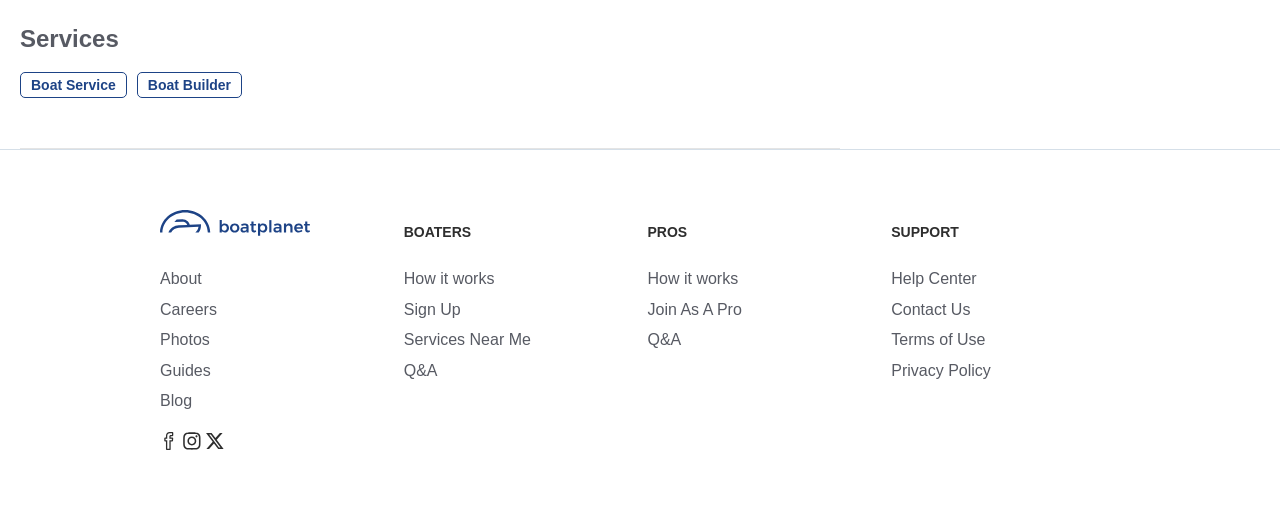What is the name of the company?
Please respond to the question with a detailed and informative answer.

The company name can be found in the link and image elements with IDs 66 and 99, respectively, which have the same bounding box coordinates and OCR text 'Boat Planet, Inc'.